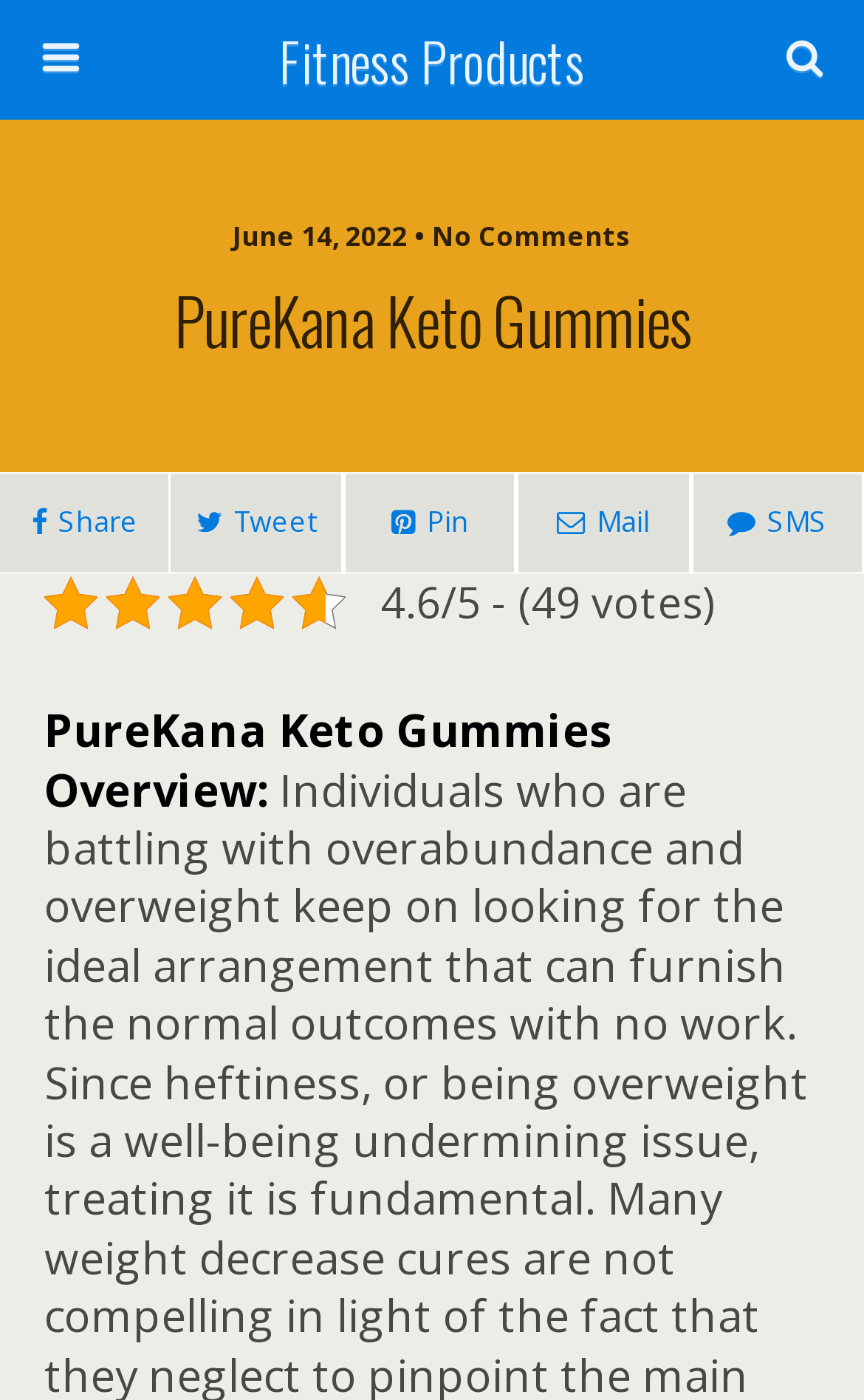What is the topic of the webpage overview?
Please provide a single word or phrase based on the screenshot.

PureKana Keto Gummies